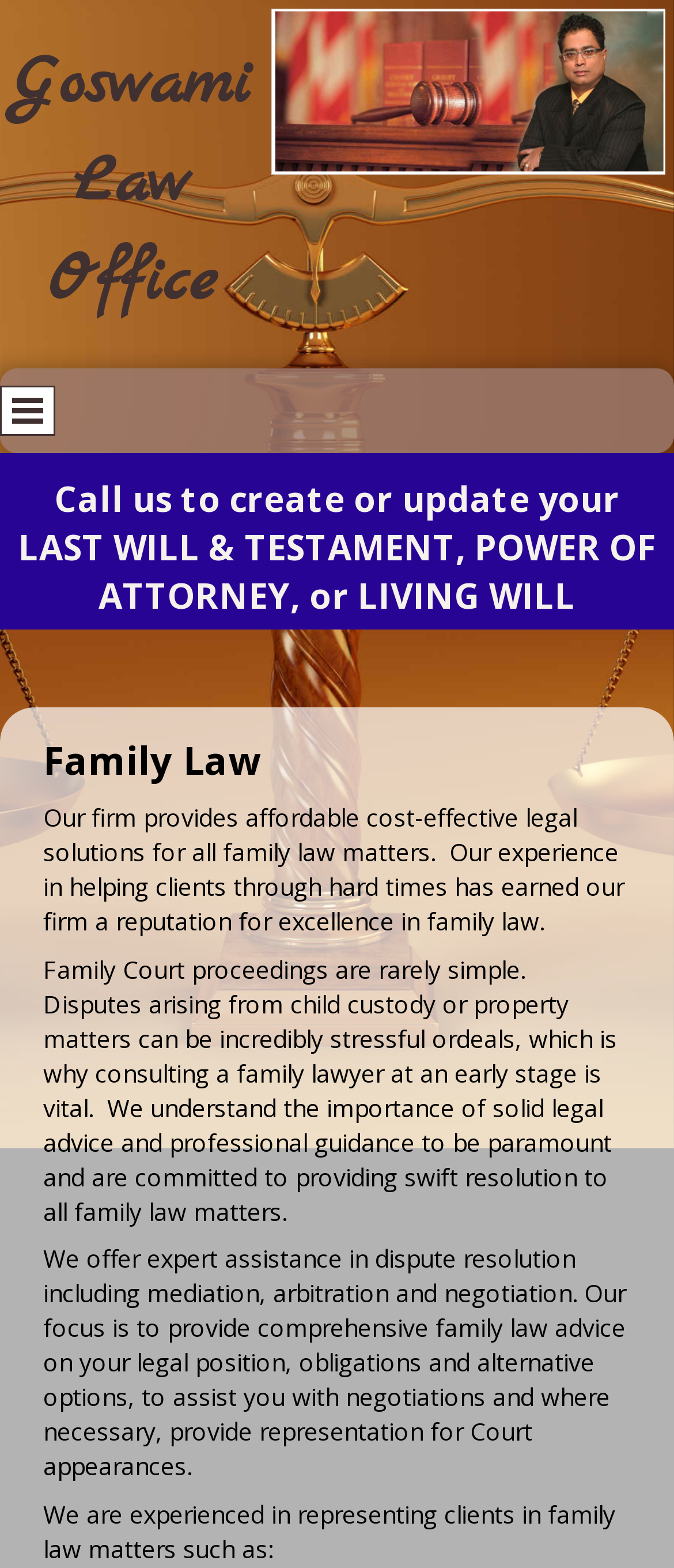Detail the webpage's structure and highlights in your description.

The webpage is about Goswami Law Office, a legal services provider. At the top, there is a heading with the office's name. Below the heading, there is a link on the left side and another link on the right side. 

On the left side, there is a call-to-action text encouraging visitors to create or update their last will and testament, power of attorney, or living will. Below this text, there is a section dedicated to family law, with a heading "Family Law" and a brief description of the firm's expertise in this area. 

The description explains that the firm provides affordable legal solutions for all family law matters and has earned a reputation for excellence in this field. Further down, there is a detailed text about the importance of consulting a family lawyer, especially in disputes related to child custody or property matters. 

The webpage also highlights the firm's expertise in dispute resolution, including mediation, arbitration, and negotiation, and mentions that they provide comprehensive family law advice and representation for court appearances. Finally, at the bottom, there is a list of family law matters that the firm is experienced in representing clients, although the specific list items are not mentioned.